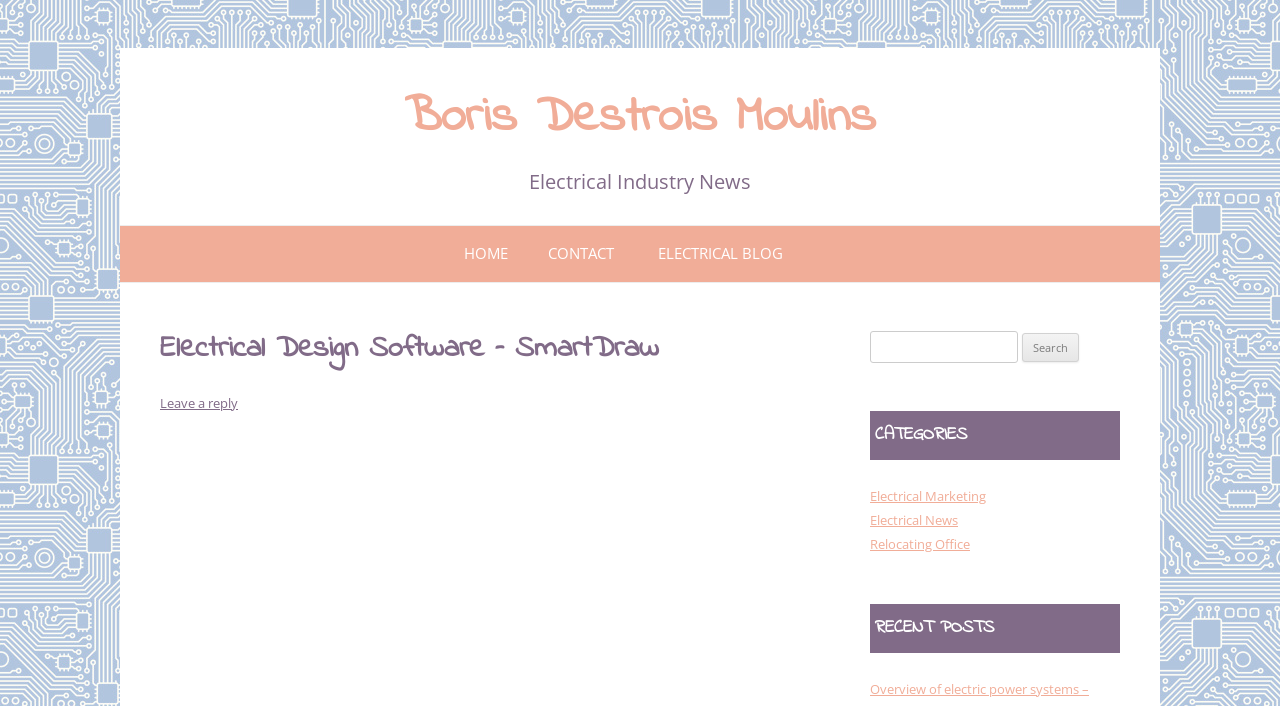Locate the bounding box coordinates of the element that should be clicked to execute the following instruction: "Read the Electrical News category".

[0.68, 0.724, 0.748, 0.749]